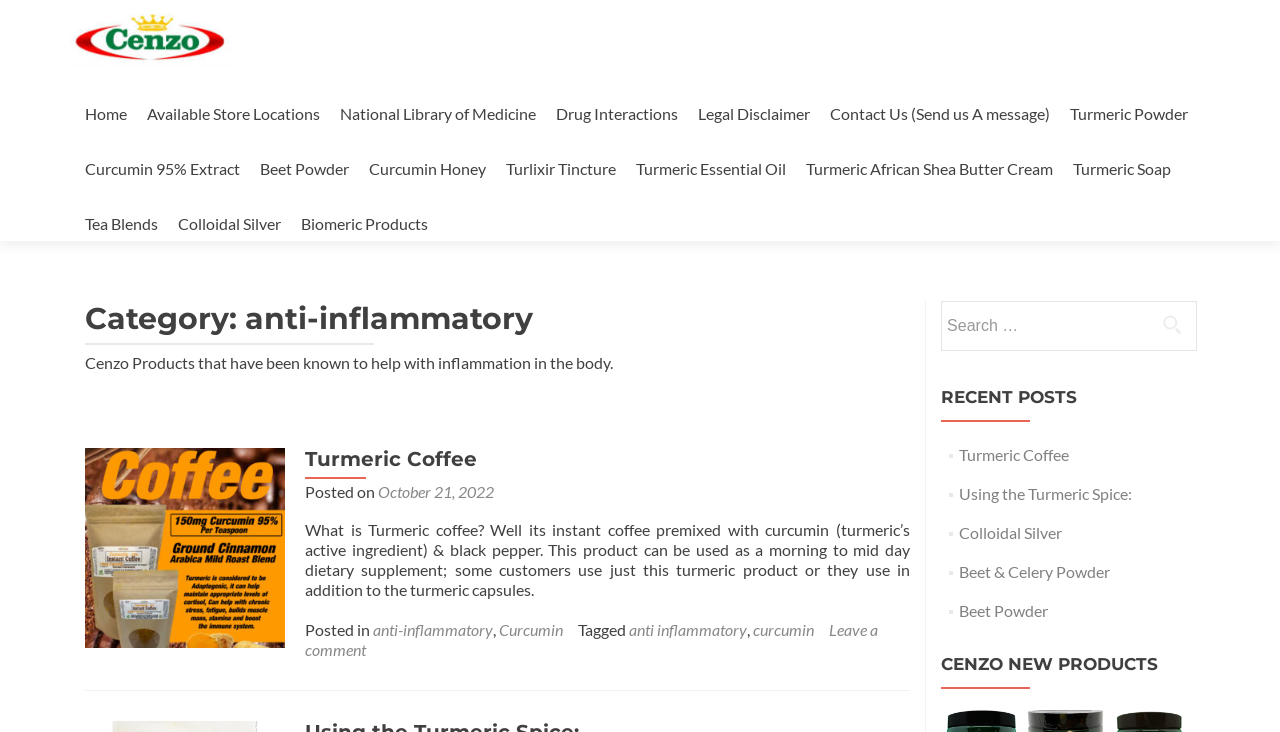Identify the coordinates of the bounding box for the element that must be clicked to accomplish the instruction: "Go to the 'Home' page".

[0.066, 0.131, 0.099, 0.179]